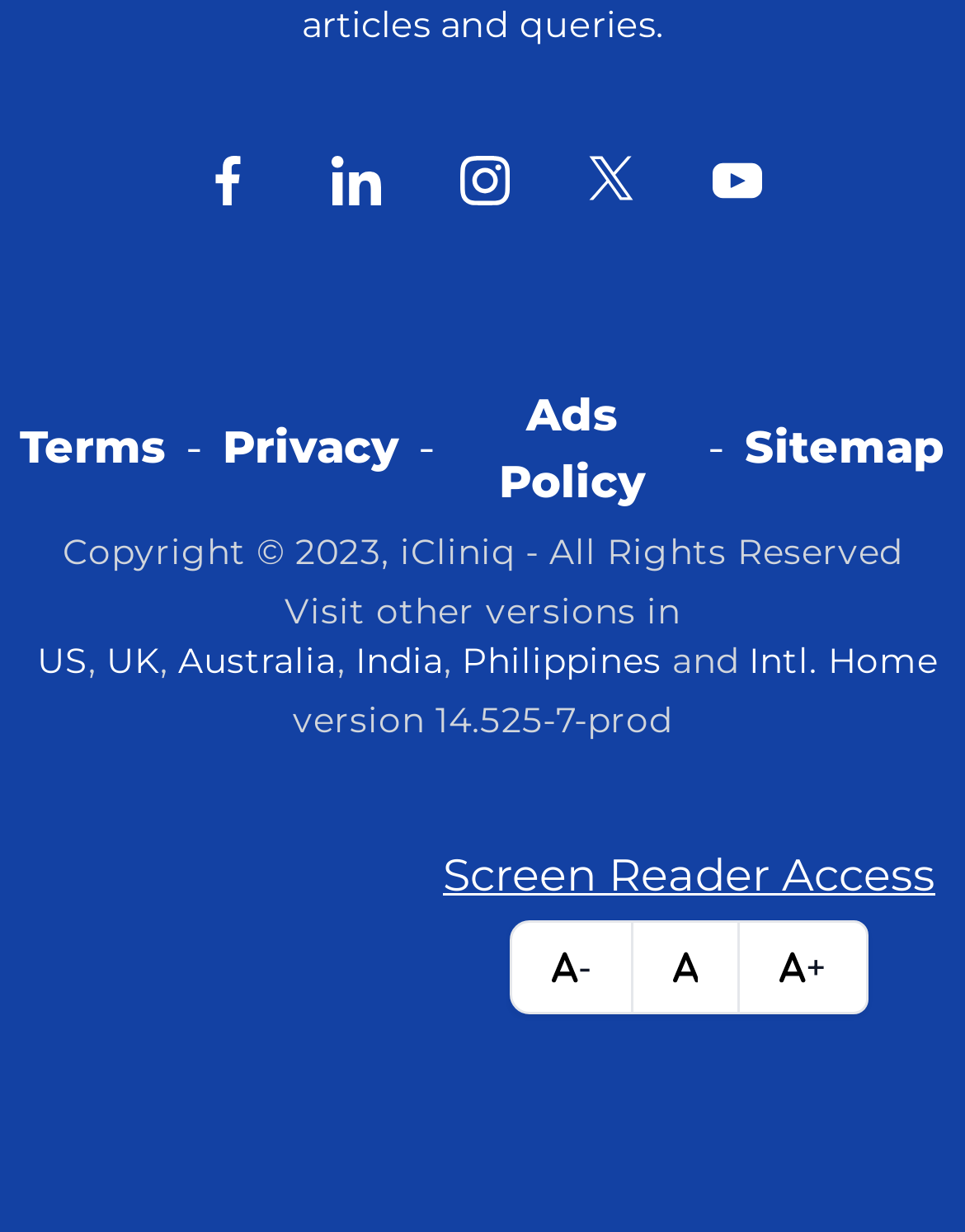Please identify the bounding box coordinates of the element's region that should be clicked to execute the following instruction: "visit intl home". The bounding box coordinates must be four float numbers between 0 and 1, i.e., [left, top, right, bottom].

[0.776, 0.518, 0.972, 0.554]